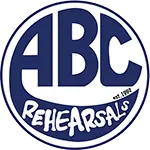Craft a detailed explanation of the image.

This image features the logo of ABC Rehearsals, a studio established in 1987, prominently showcasing the name "ABC" in bold, uppercase letters alongside the word "Rehearsals" in a more playful, handwritten style. The logo is enclosed within a circular design, with a classic blue and white color scheme, which conveys a sense of professionalism while appealing to creative artists. ABC Rehearsals is located in Silver Lake, a vibrant area known for its cultural scene, providing musicians with high-quality soundproof rehearsal spaces that cater to their artistic needs. This logo symbolizes the studio's commitment to supporting musicians and artists in their creative endeavors.